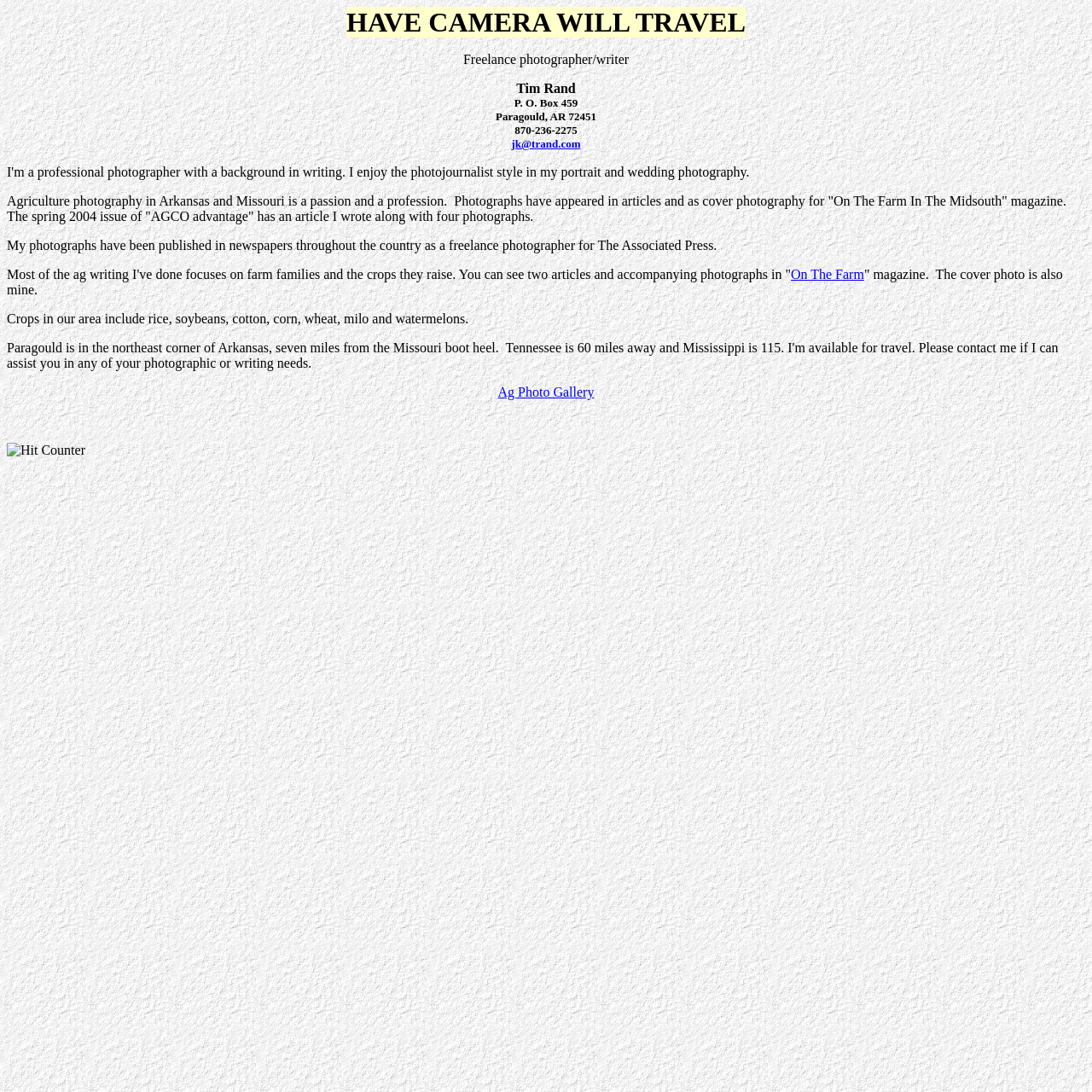Please give a concise answer to this question using a single word or phrase: 
What is the phone number mentioned?

870-236-2275